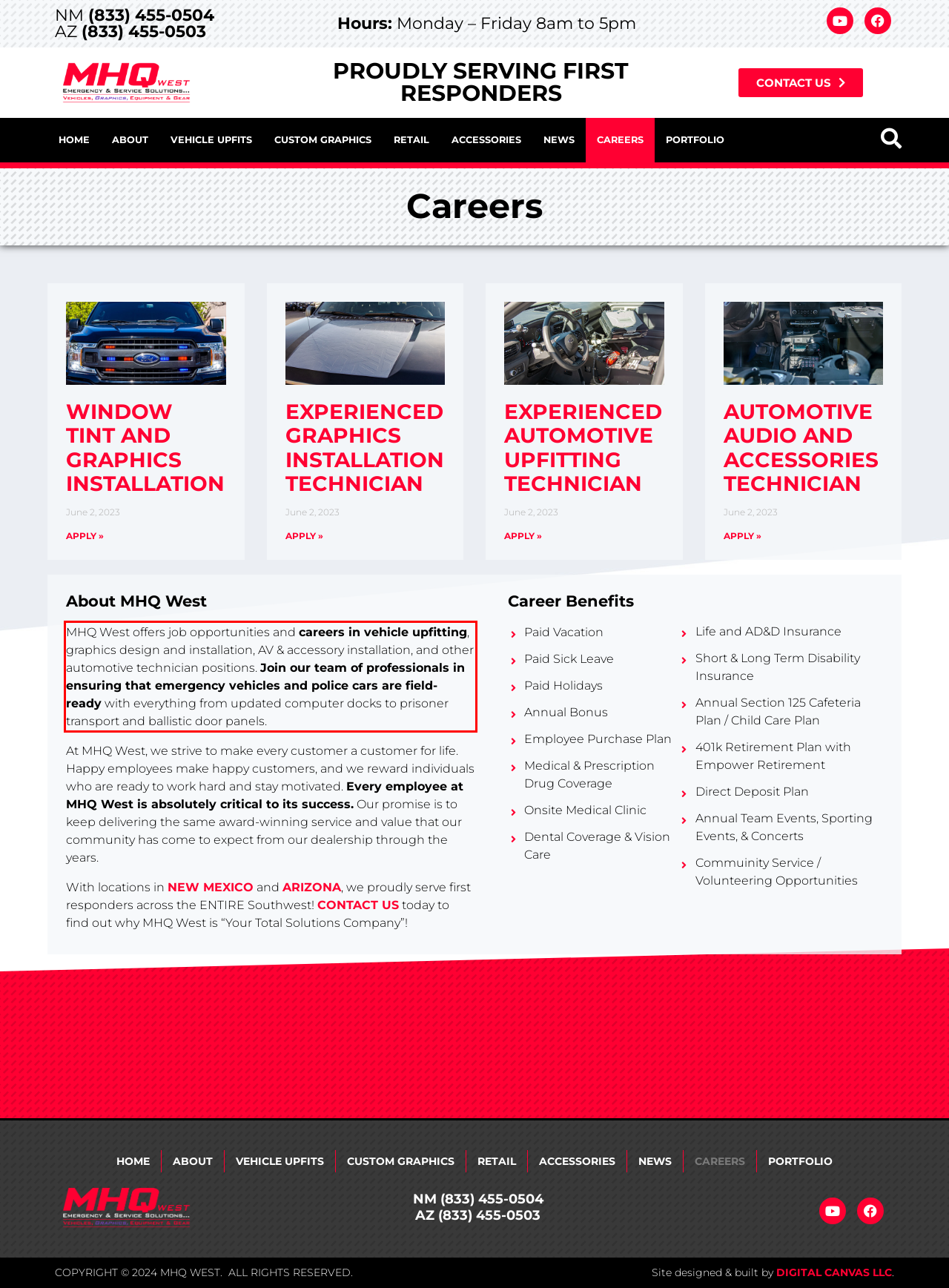Given a screenshot of a webpage, locate the red bounding box and extract the text it encloses.

MHQ West offers job opportunities and careers in vehicle upfitting, graphics design and installation, AV & accessory installation, and other automotive technician positions. Join our team of professionals in ensuring that emergency vehicles and police cars are field-ready with everything from updated computer docks to prisoner transport and ballistic door panels.